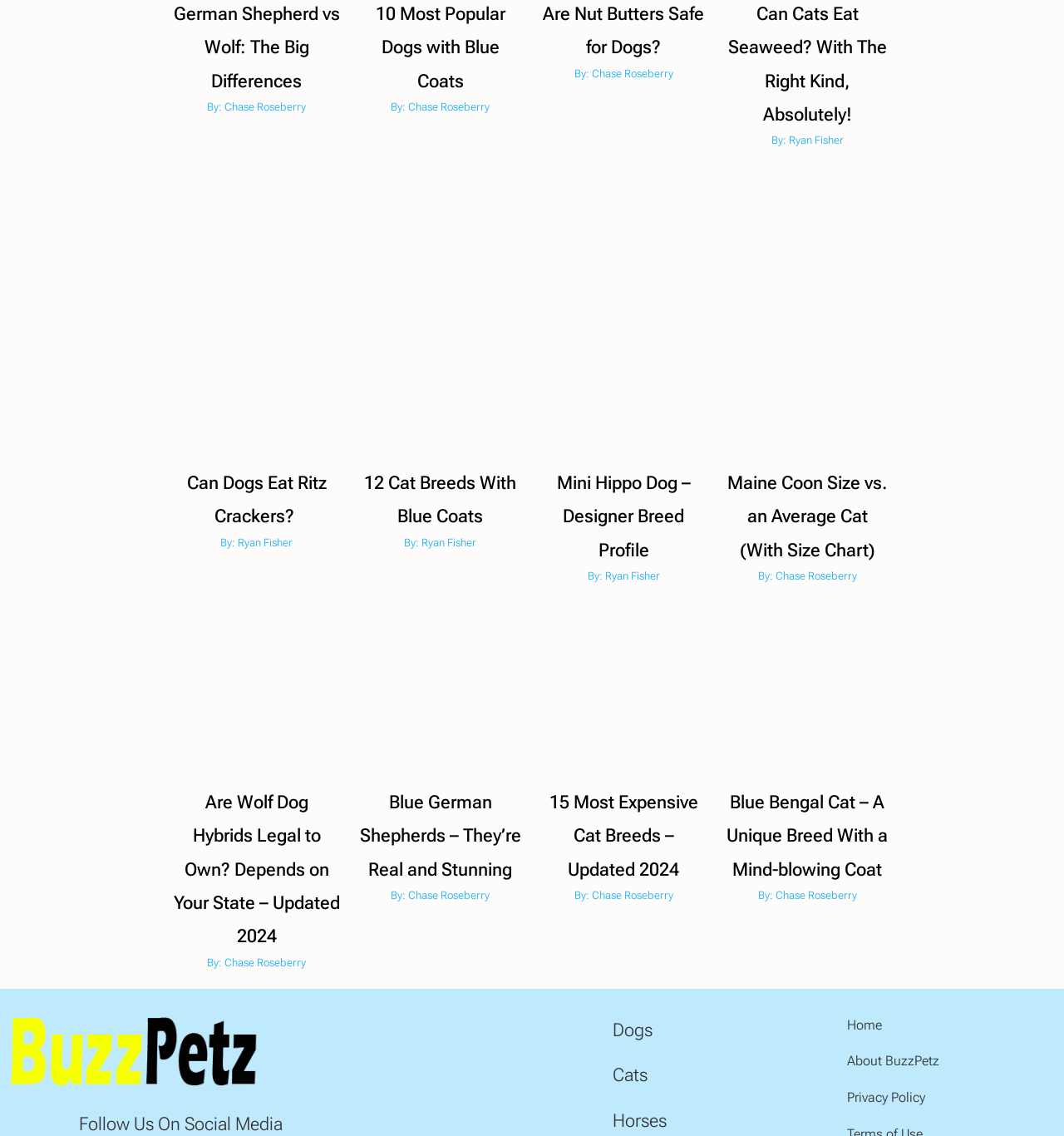What is the purpose of the images on the website?
Could you please answer the question thoroughly and with as much detail as possible?

The images on the website are likely featured images for the articles. They have descriptive text such as 'Can dogs eat ritz crackers featured image' and 'Blue Bengal cat sitting on a large rock in the woods'. This suggests that the images are meant to illustrate the content of the articles.